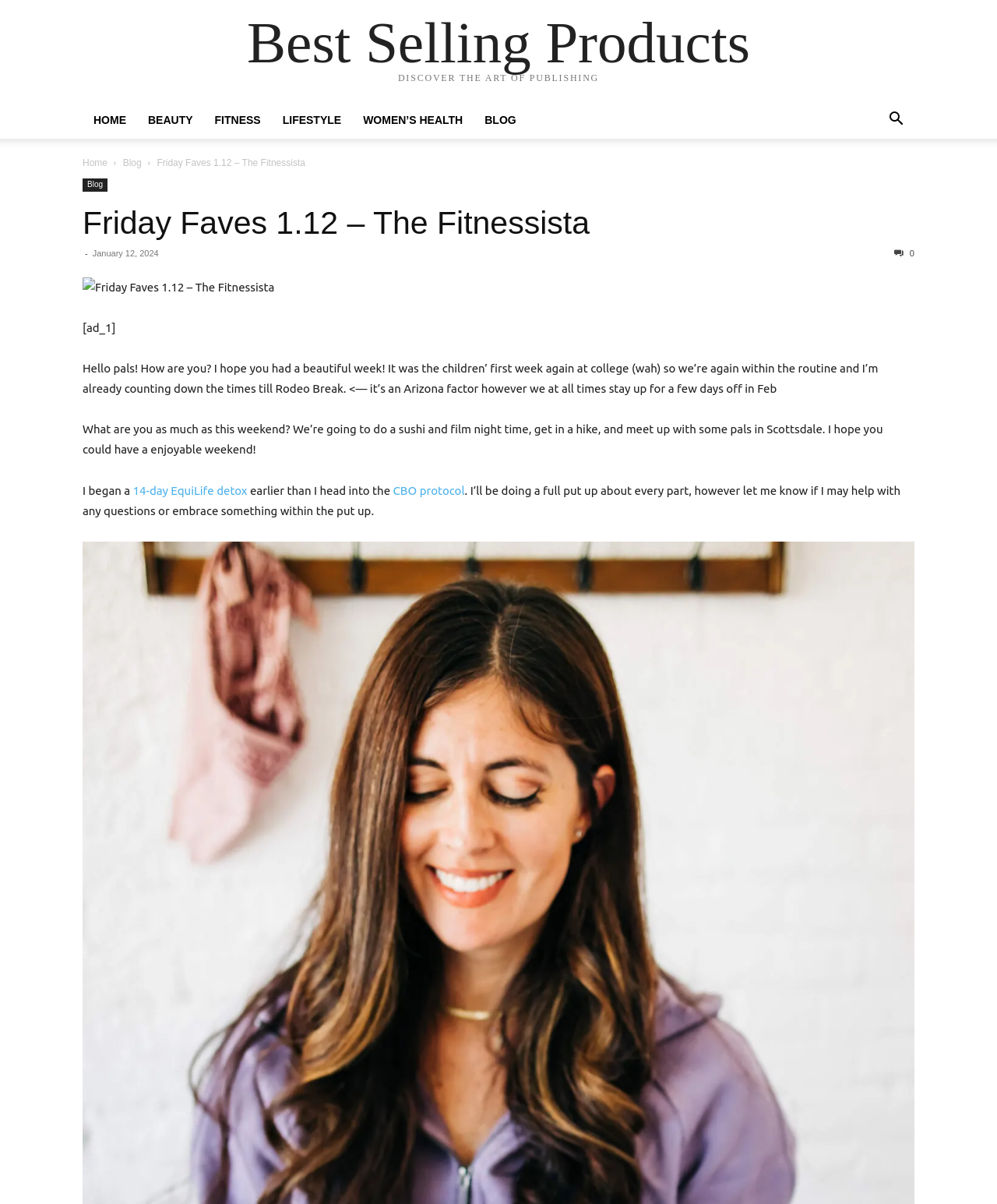Please locate the clickable area by providing the bounding box coordinates to follow this instruction: "Click on the 'Friday Faves 1.12 – The Fitnessista' link".

[0.083, 0.17, 0.591, 0.2]